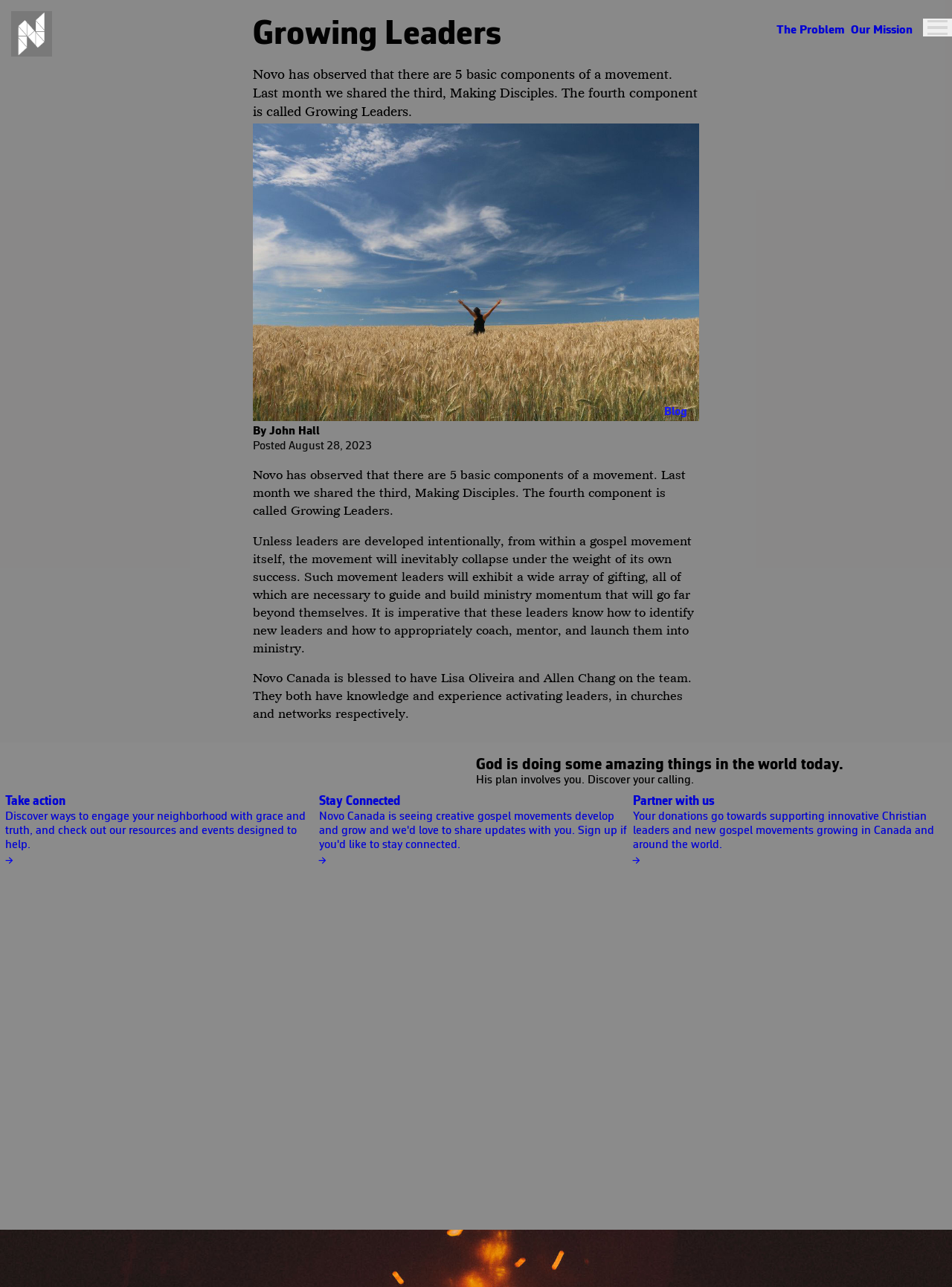What is the fourth component of a movement?
Please interpret the details in the image and answer the question thoroughly.

Based on the webpage content, Novo has observed that there are 5 basic components of a movement, and the fourth component is called Growing Leaders, as mentioned in the text 'The fourth component is called Growing Leaders.'